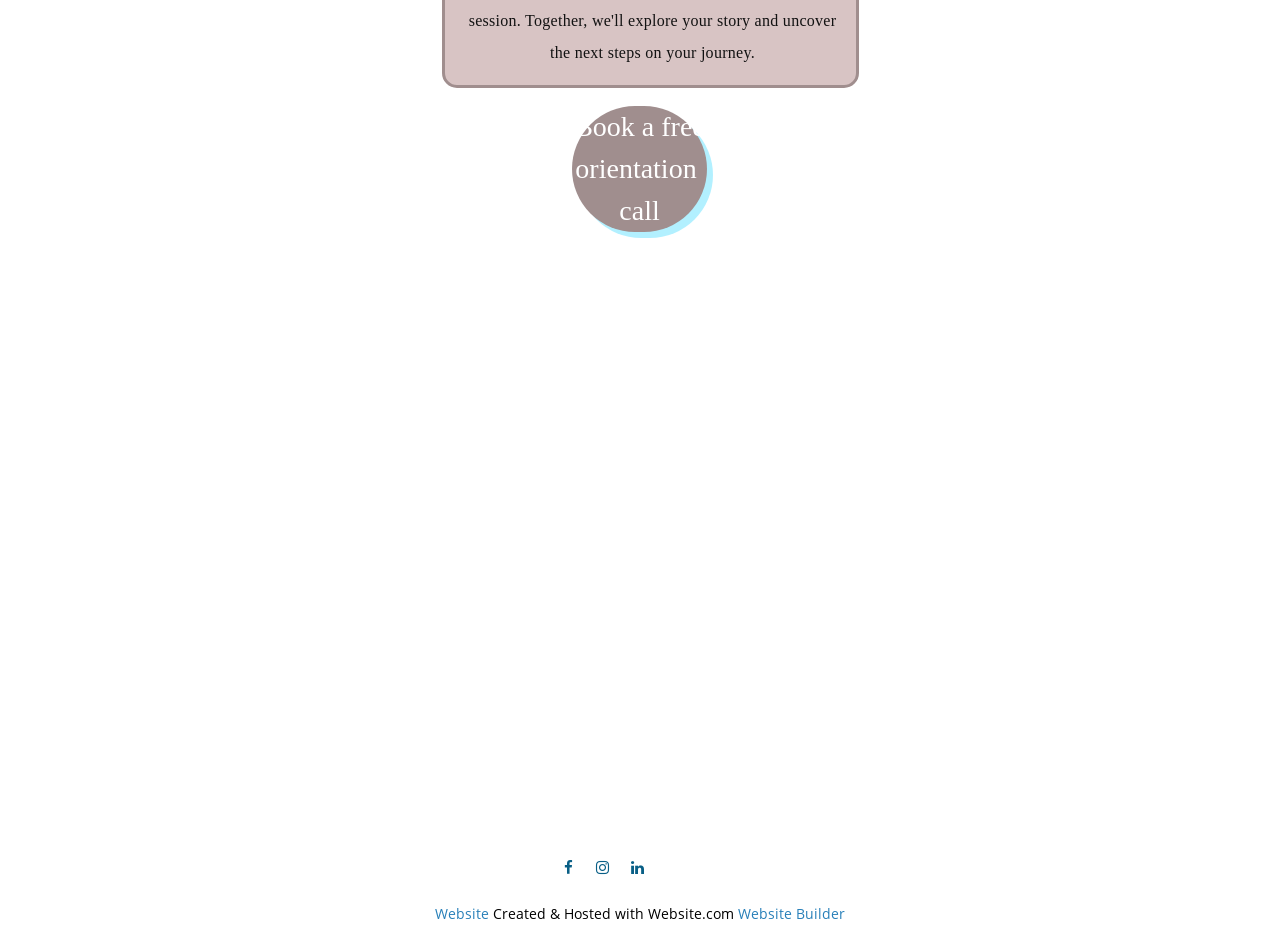Extract the bounding box coordinates of the UI element described: "Website Builder". Provide the coordinates in the format [left, top, right, bottom] with values ranging from 0 to 1.

[0.572, 0.963, 0.649, 0.98]